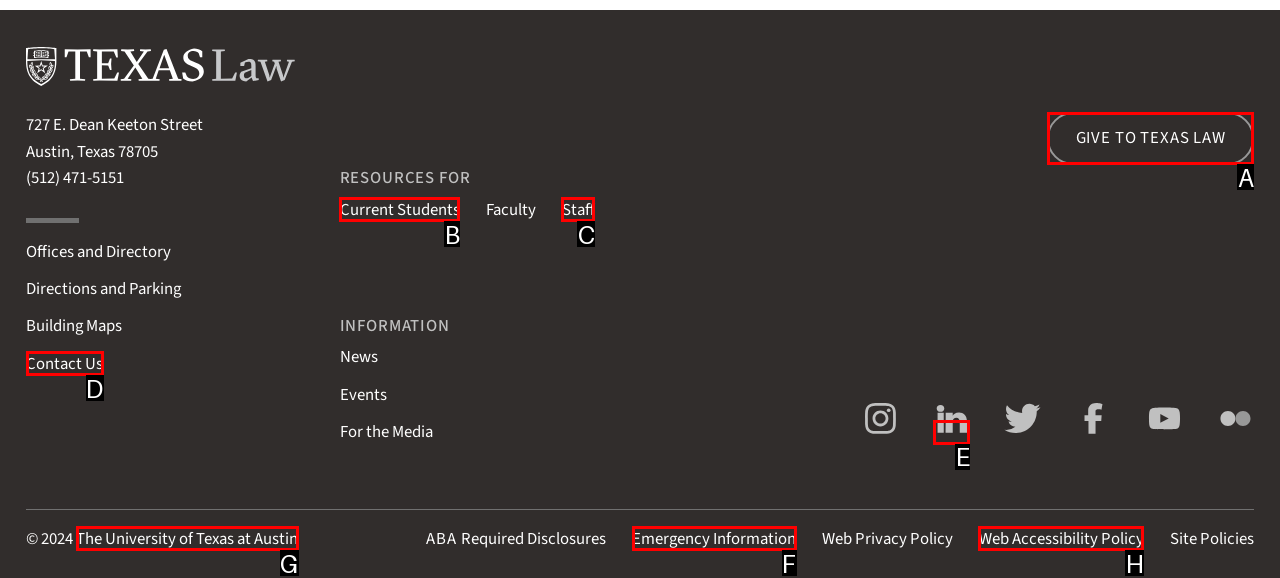Decide which UI element to click to accomplish the task: Learn about emergency information
Respond with the corresponding option letter.

F